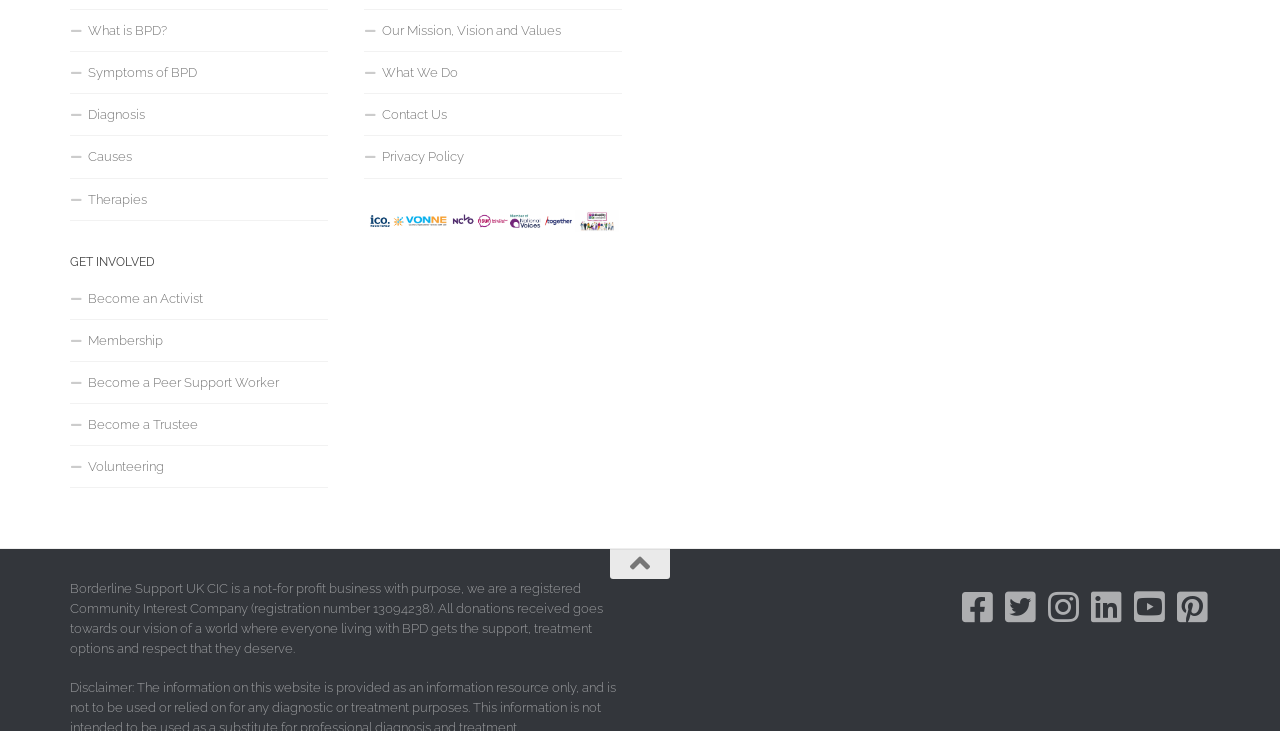Reply to the question with a single word or phrase:
What can you do on this webpage?

Get involved, learn about BPD